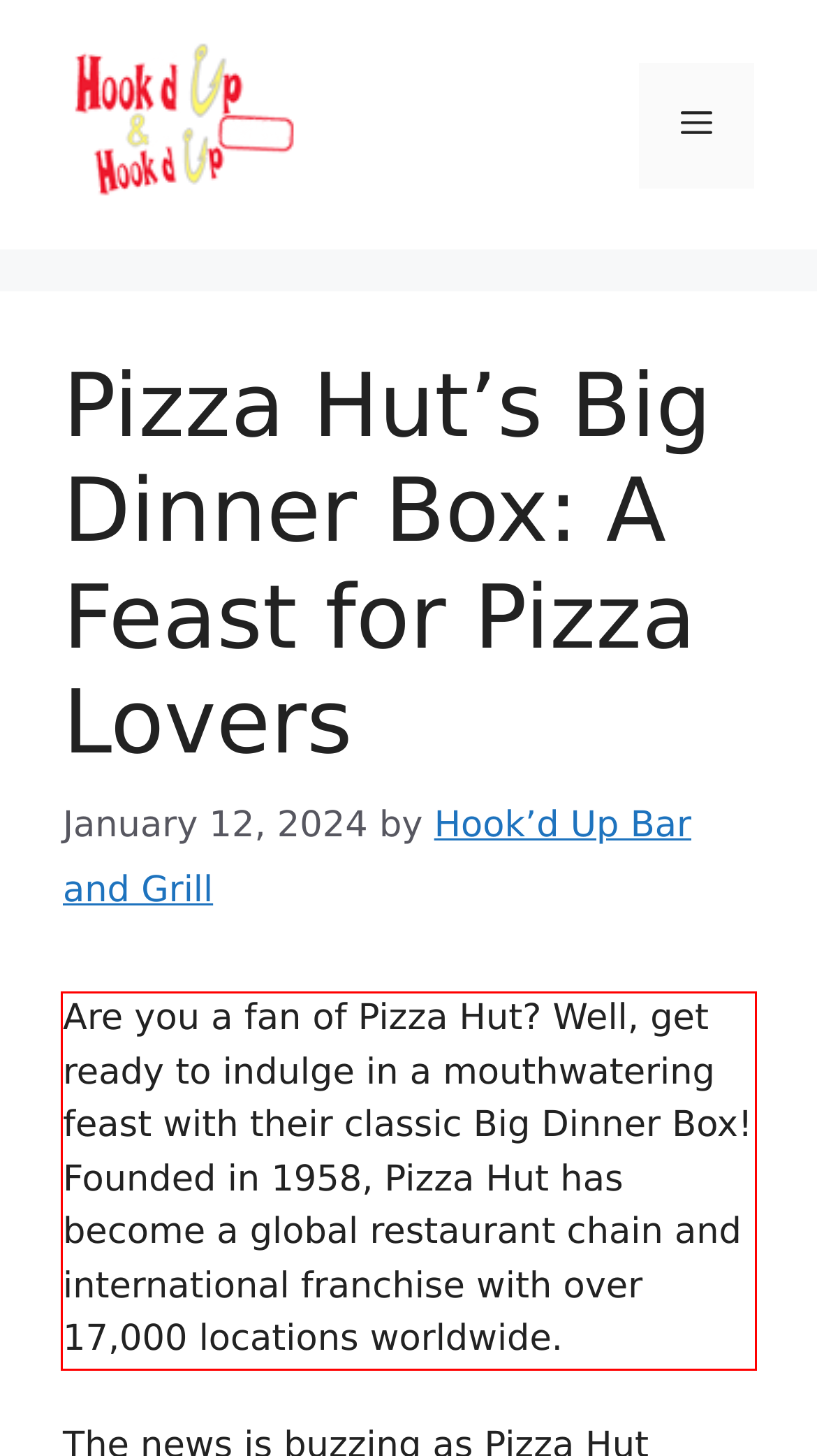You have a screenshot with a red rectangle around a UI element. Recognize and extract the text within this red bounding box using OCR.

Are you a fan of Pizza Hut? Well, get ready to indulge in a mouthwatering feast with their classic Big Dinner Box! Founded in 1958, Pizza Hut has become a global restaurant chain and international franchise with over 17,000 locations worldwide.